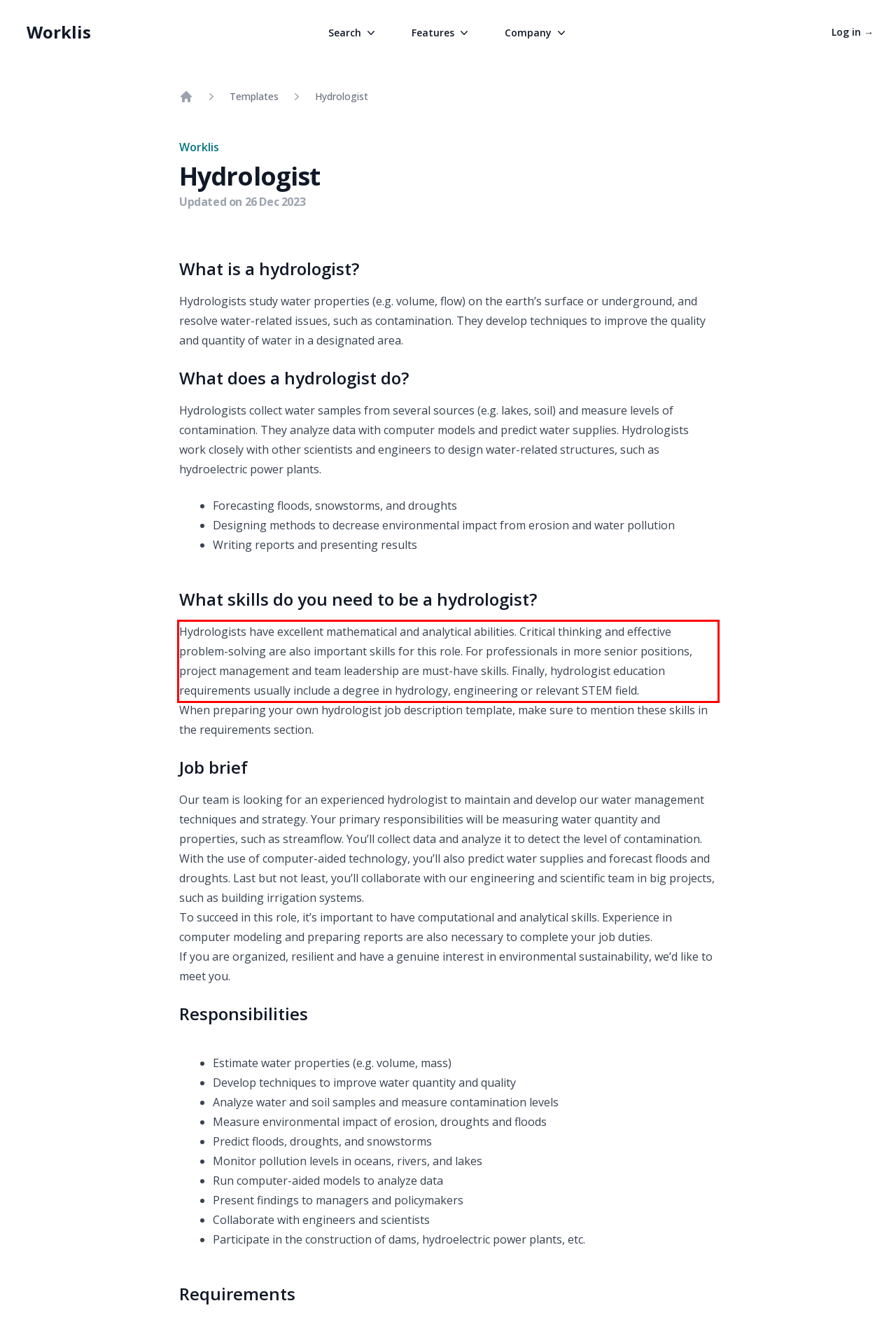Analyze the screenshot of the webpage that features a red bounding box and recognize the text content enclosed within this red bounding box.

Hydrologists have excellent mathematical and analytical abilities. Critical thinking and effective problem-solving are also important skills for this role. For professionals in more senior positions, project management and team leadership are must-have skills. Finally, hydrologist education requirements usually include a degree in hydrology, engineering or relevant STEM field.